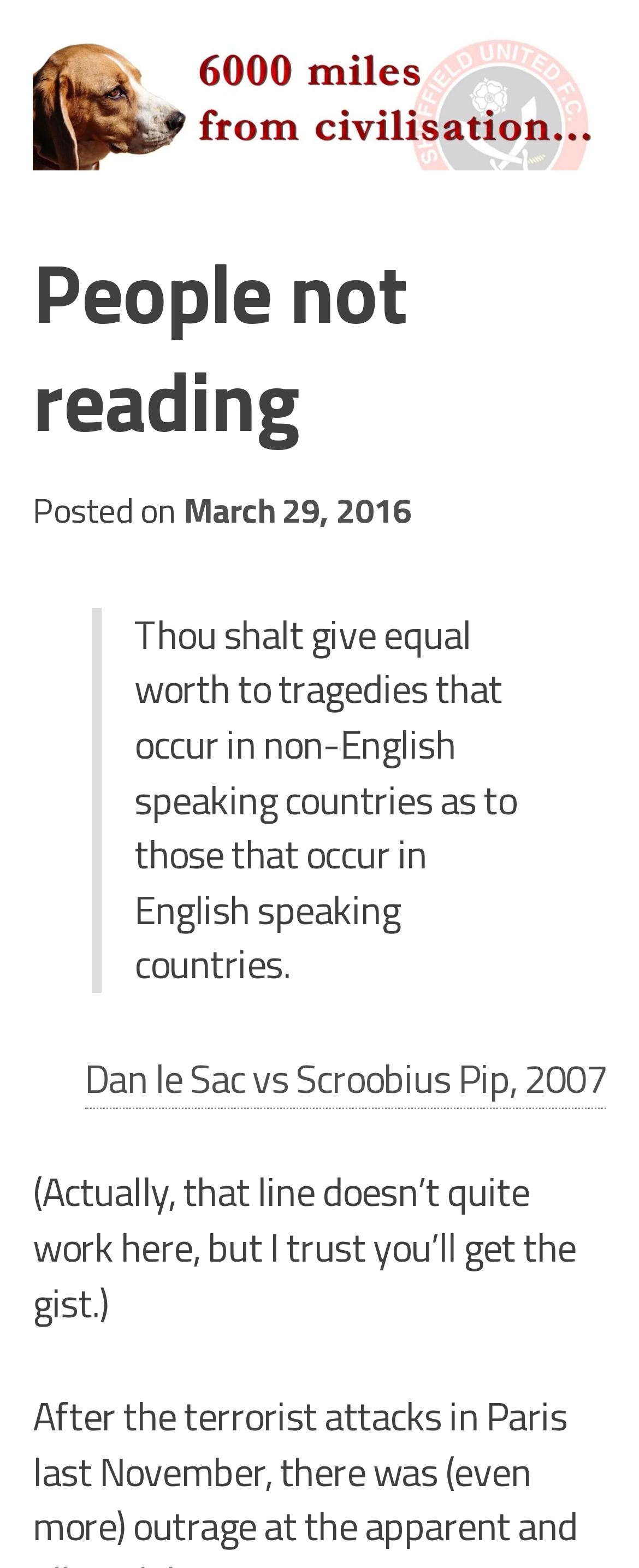Extract the primary header of the webpage and generate its text.

People not reading